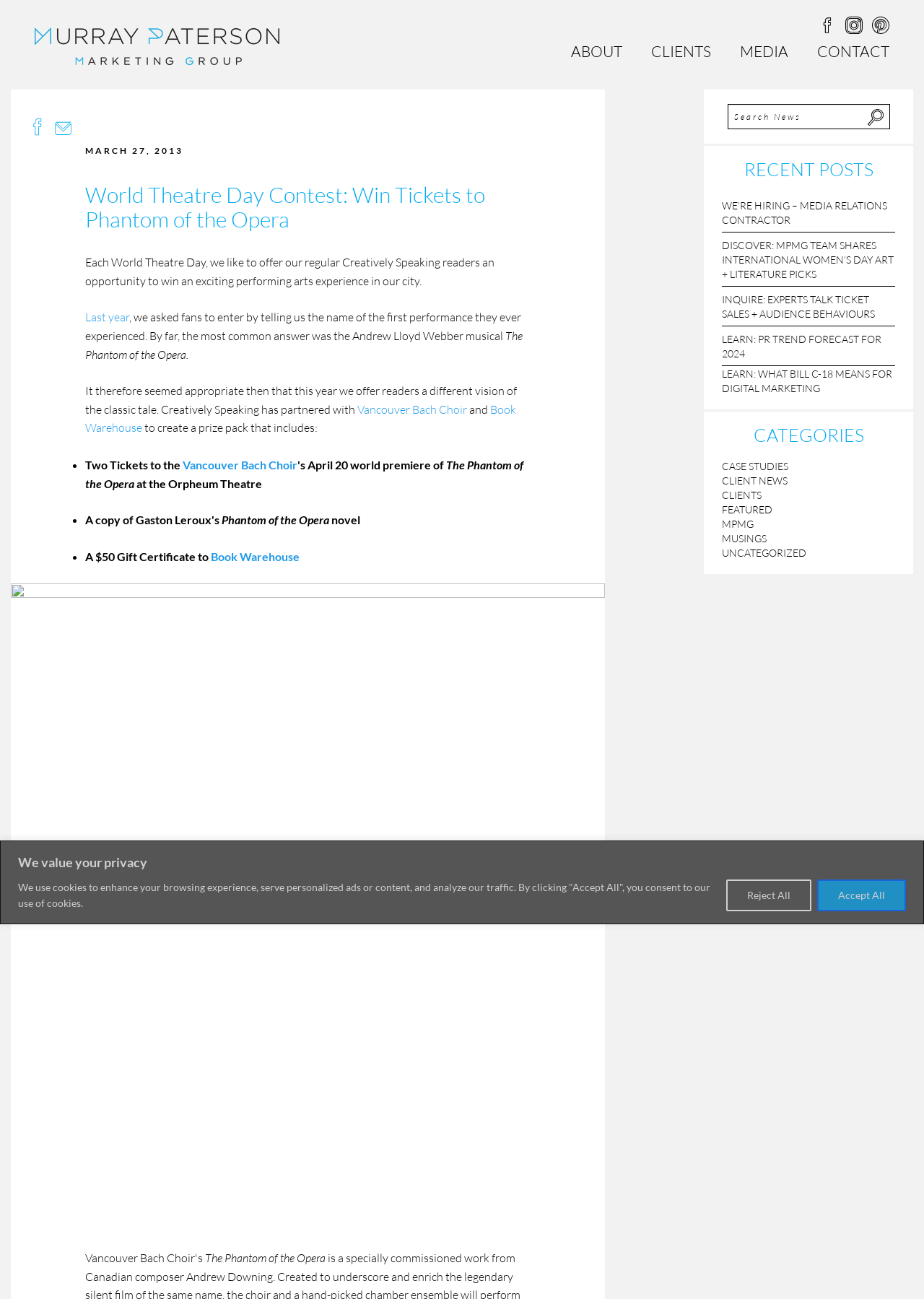Point out the bounding box coordinates of the section to click in order to follow this instruction: "Click the 'About' menu item".

[0.602, 0.028, 0.689, 0.052]